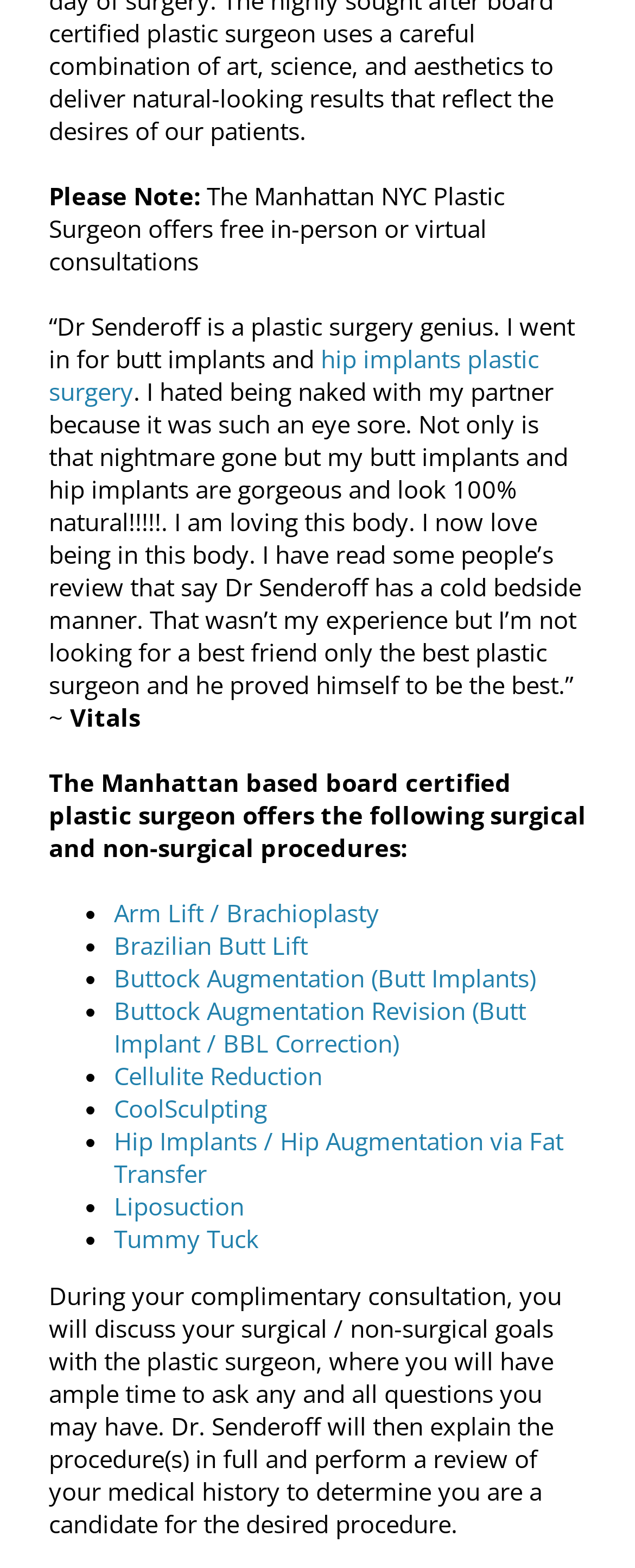Determine the bounding box coordinates for the area that needs to be clicked to fulfill this task: "Learn about 'Buttock Augmentation (Butt Implants)'". The coordinates must be given as four float numbers between 0 and 1, i.e., [left, top, right, bottom].

[0.179, 0.613, 0.844, 0.634]